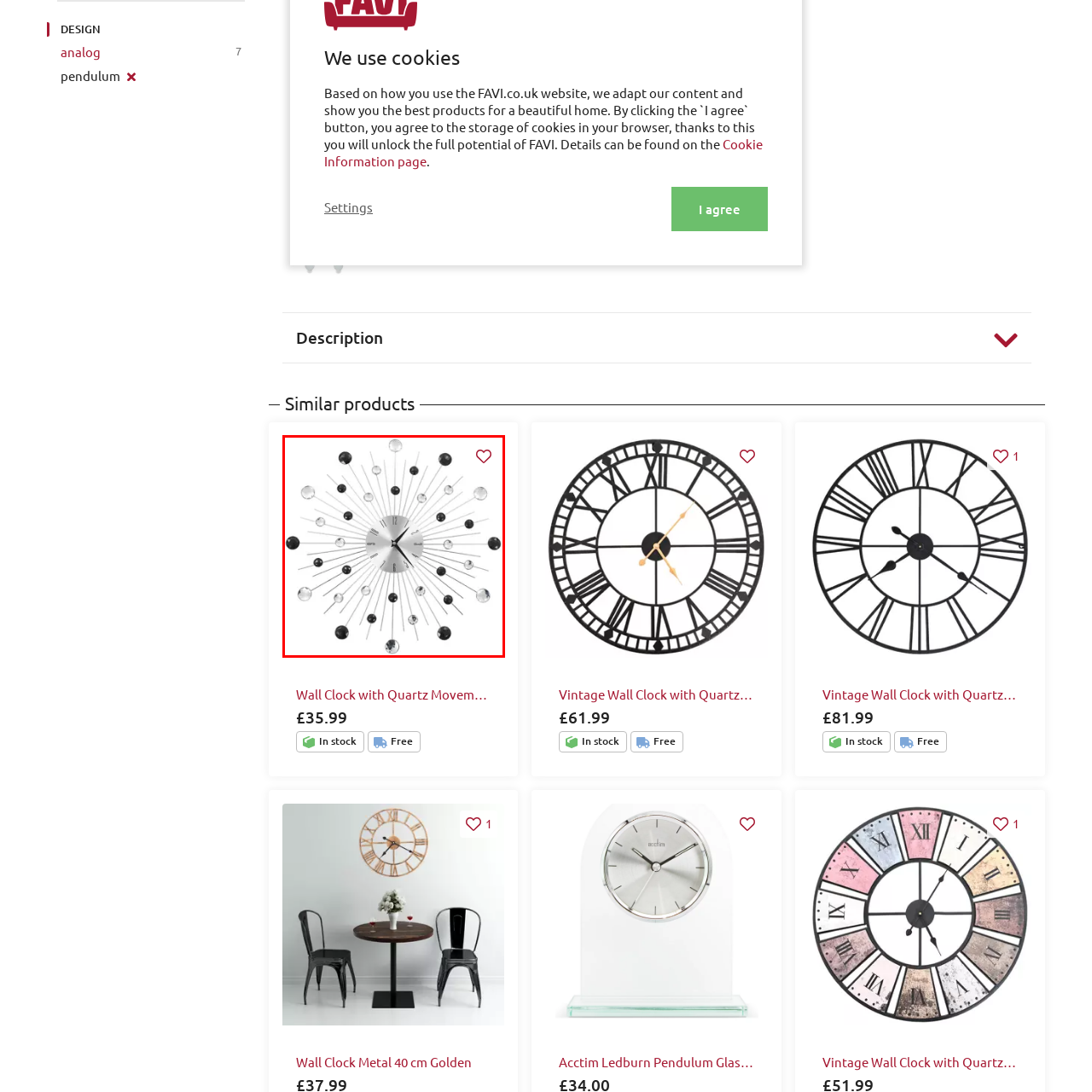Give a detailed caption for the image that is encased within the red bounding box.

The image depicts a stylish wall clock featuring a modern design characterized by a circular face with a polished silver finish. The clock features bold black hour markers and hands that elegantly contrast against the silver background, enhancing its contemporary aesthetic. Surrounding the clock face are numerous elongated metal spokes, each adorned with varying sizes of glossy spheres in black and clear glass. This striking design creates a dynamic visual effect, giving the impression of movement and making it a captivating focal point in any room. Perfect for those seeking a blend of functionality and artistic expression, this wall clock not only tells time but also serves as a stunning piece of décor.